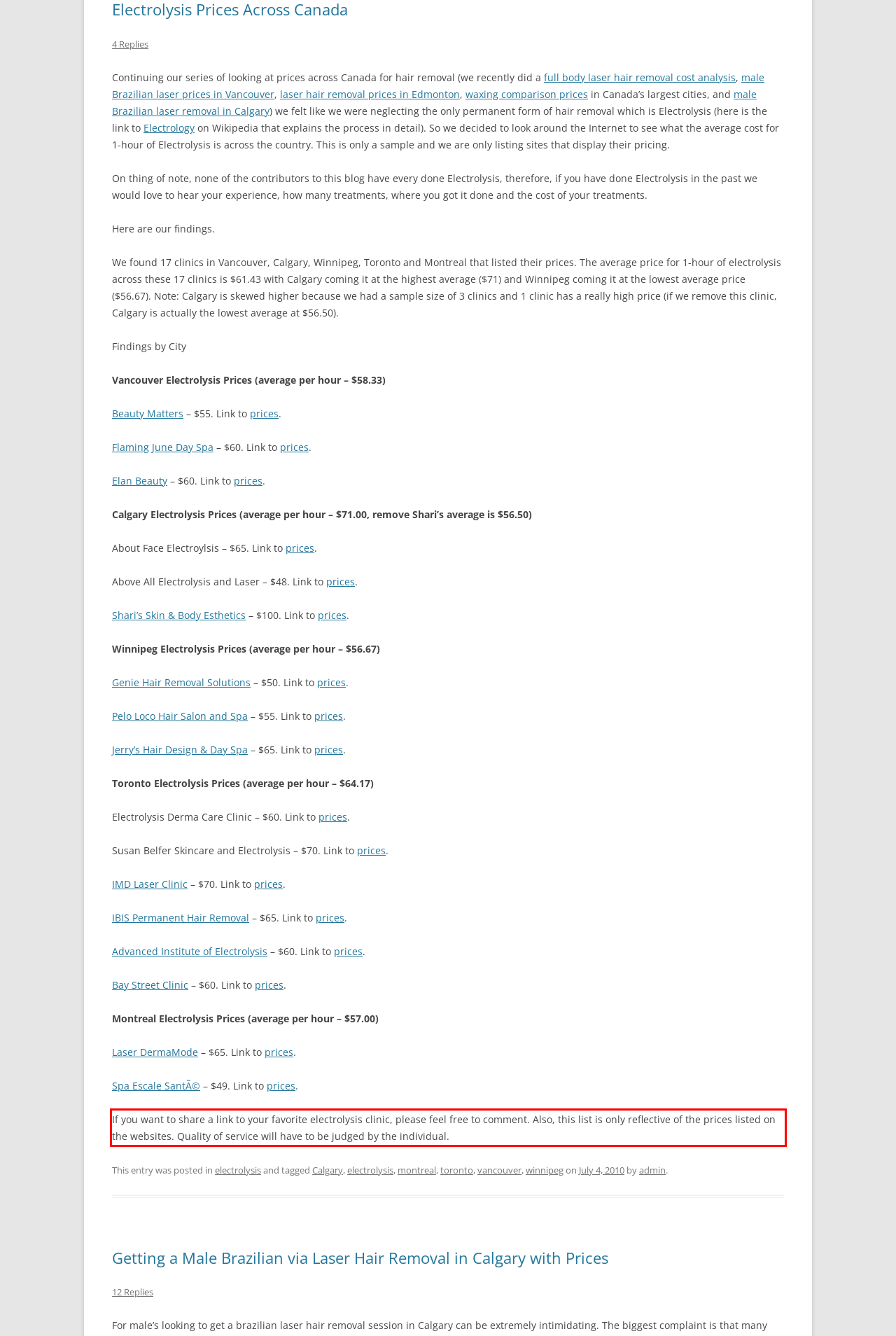Using the provided webpage screenshot, recognize the text content in the area marked by the red bounding box.

If you want to share a link to your favorite electrolysis clinic, please feel free to comment. Also, this list is only reflective of the prices listed on the websites. Quality of service will have to be judged by the individual.